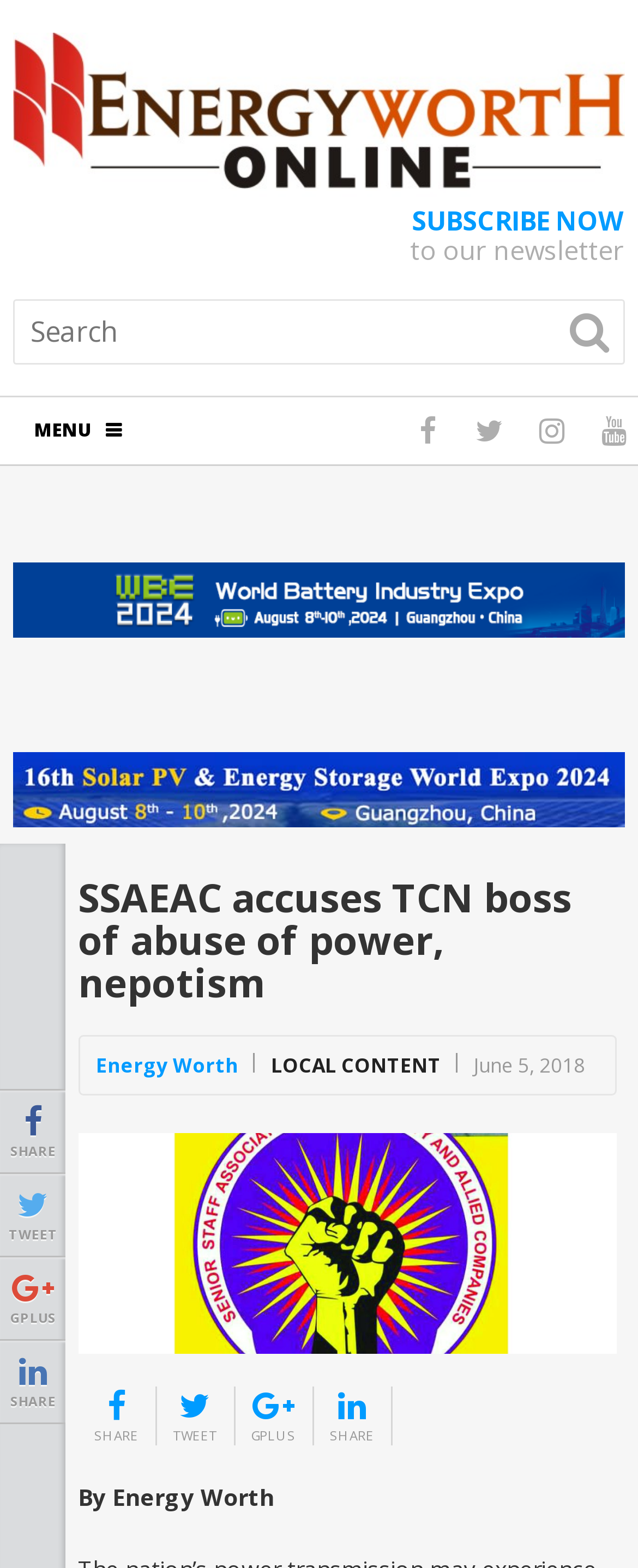Find the bounding box coordinates of the area that needs to be clicked in order to achieve the following instruction: "Click on '2 Investing in California Real Estate can be Beneficial'". The coordinates should be specified as four float numbers between 0 and 1, i.e., [left, top, right, bottom].

None